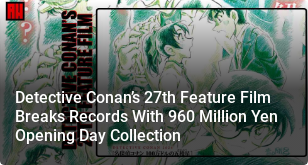How much did the film collect on its opening day?
From the image, respond using a single word or phrase.

960 million yen